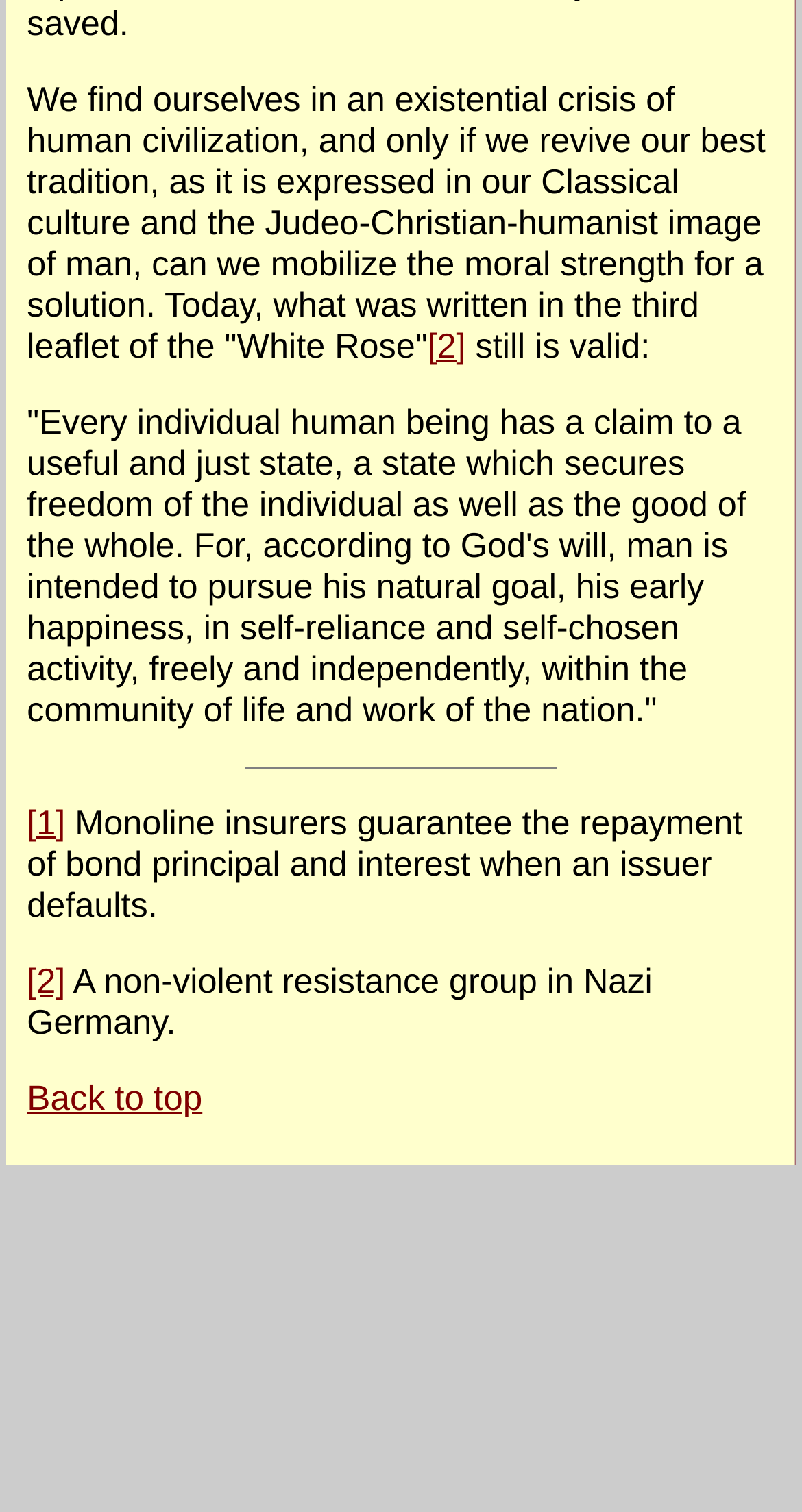Use a single word or phrase to answer the question:
What was the White Rose?

A non-violent resistance group in Nazi Germany